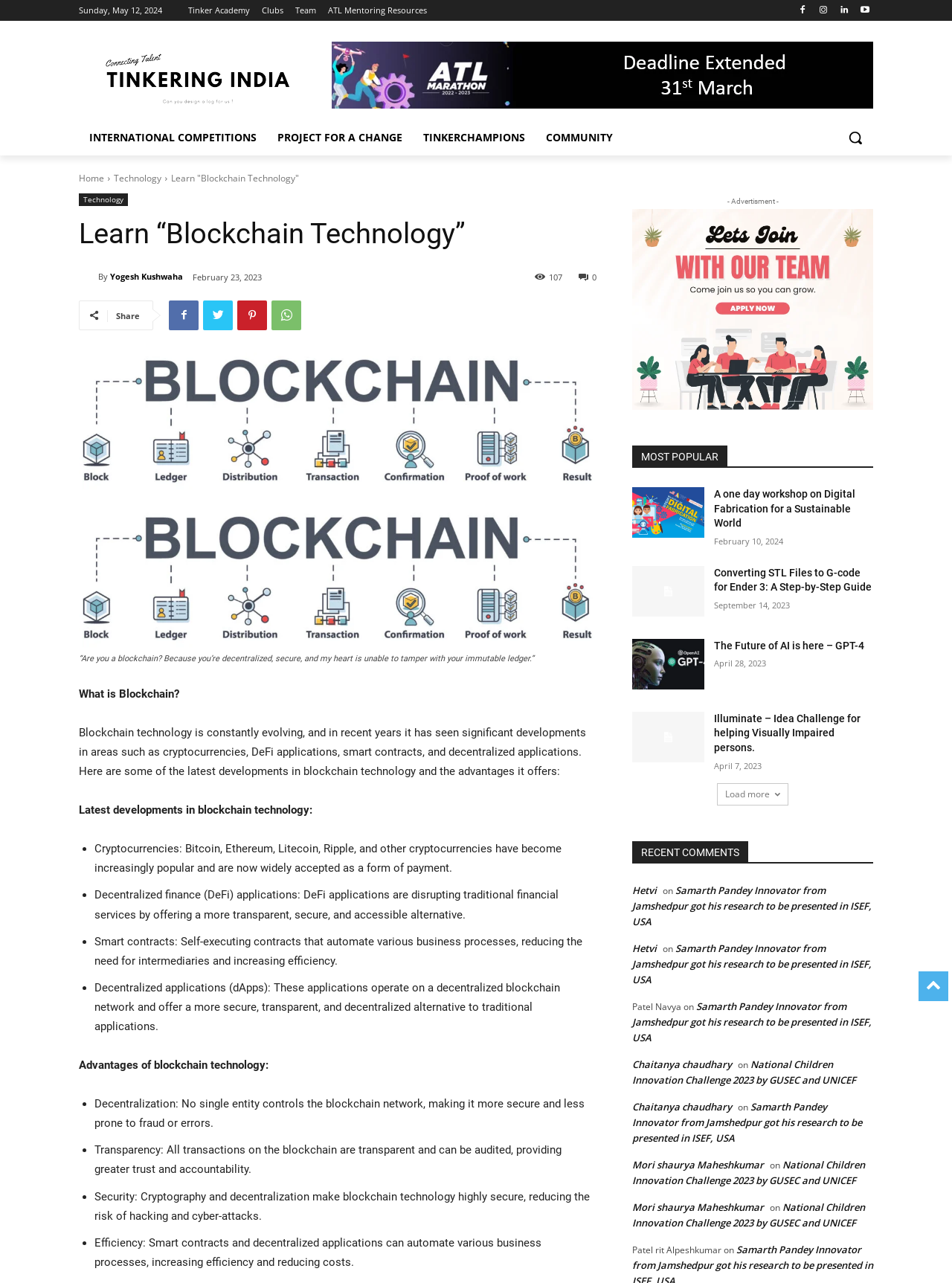Show the bounding box coordinates for the element that needs to be clicked to execute the following instruction: "Click on the 'Search' button". Provide the coordinates in the form of four float numbers between 0 and 1, i.e., [left, top, right, bottom].

[0.88, 0.093, 0.917, 0.121]